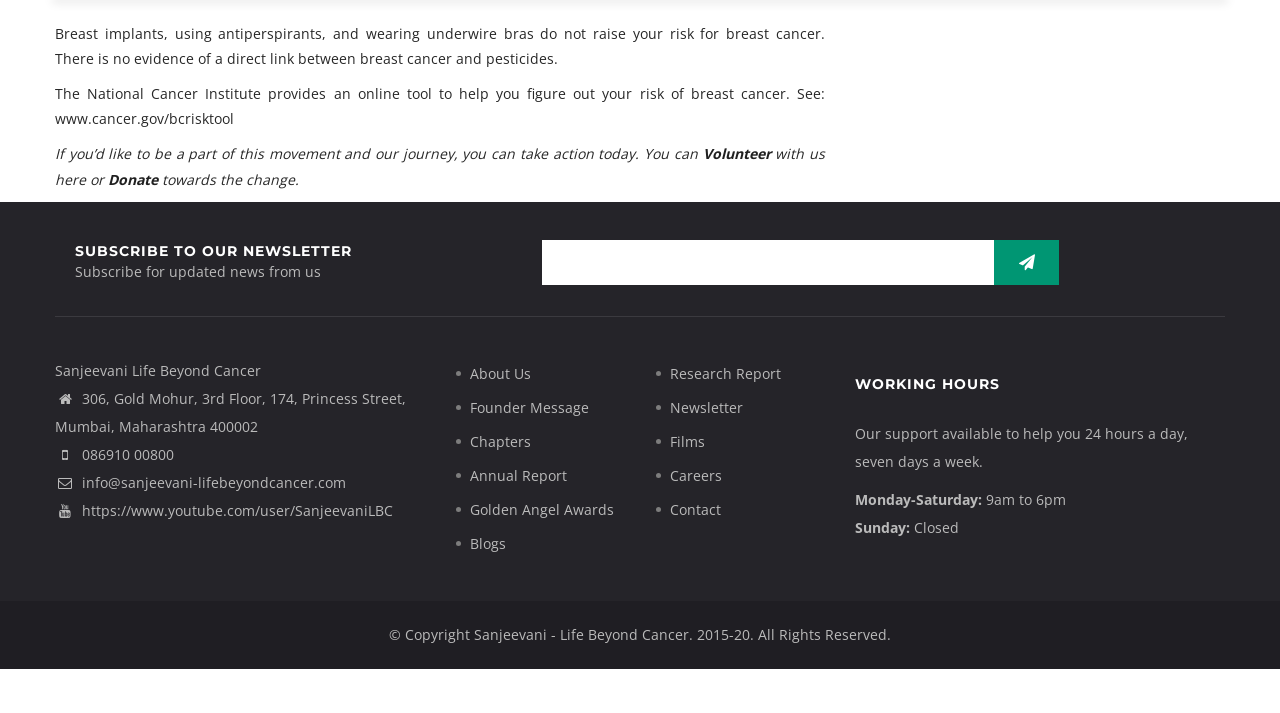How can one subscribe to the newsletter?
Using the image, provide a concise answer in one word or a short phrase.

By filling out the textbox and clicking Subscribe